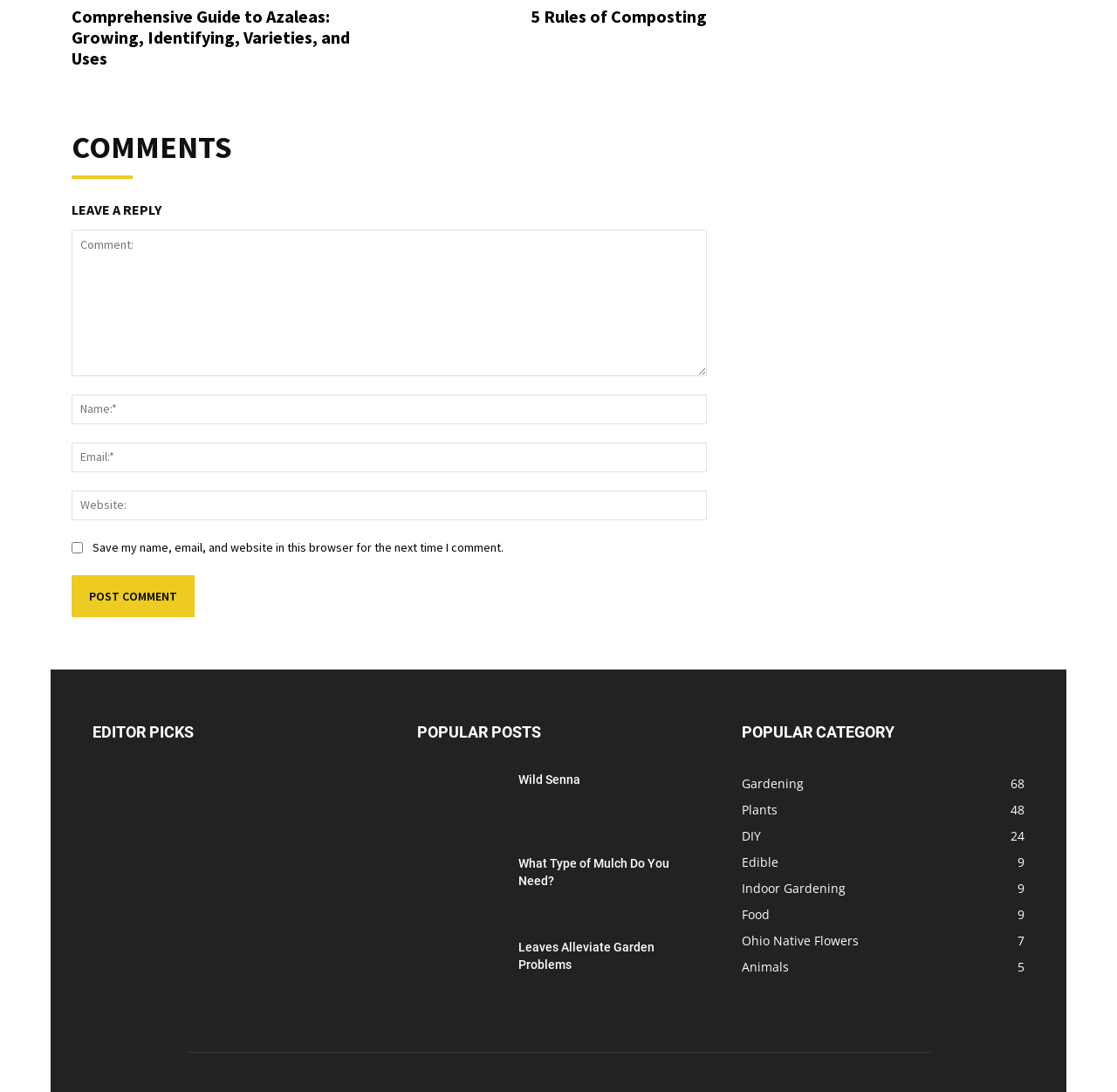Give a short answer to this question using one word or a phrase:
How many categories are listed under 'POPULAR CATEGORY'?

7